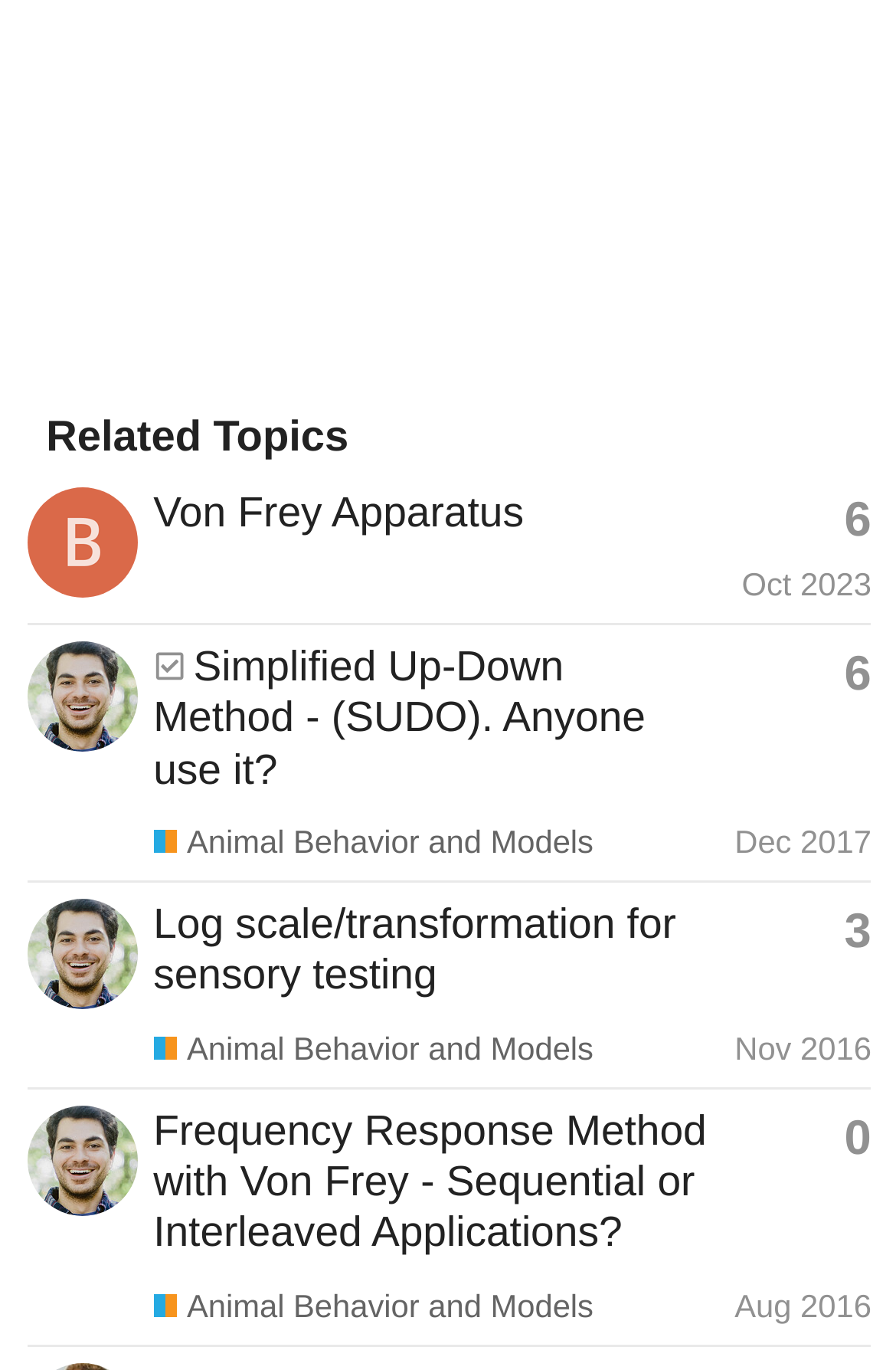Predict the bounding box of the UI element based on the description: "Download our Mobile App". The coordinates should be four float numbers between 0 and 1, formatted as [left, top, right, bottom].

None